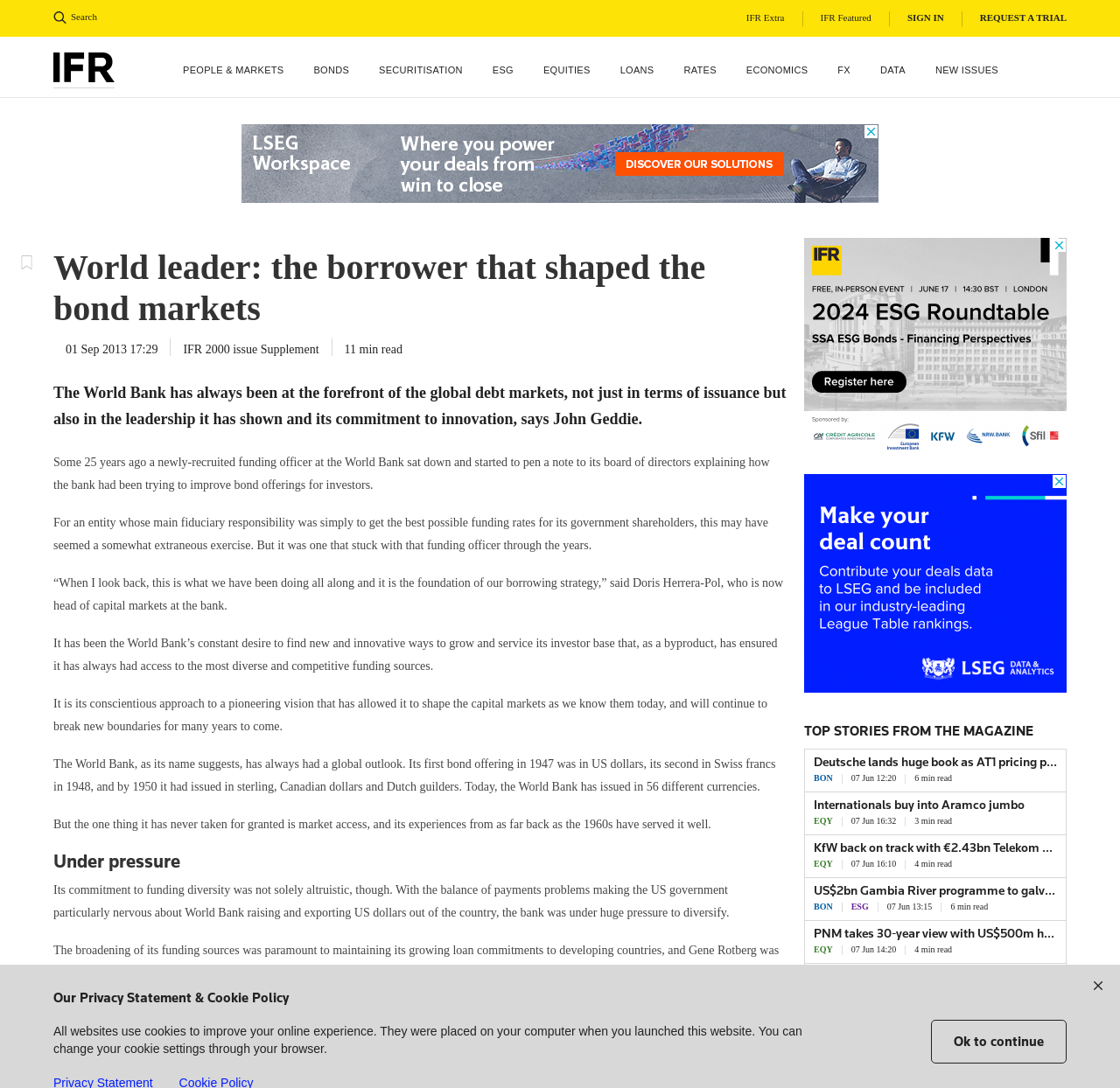Please provide a brief answer to the following inquiry using a single word or phrase:
How many currencies has the World Bank issued in?

56